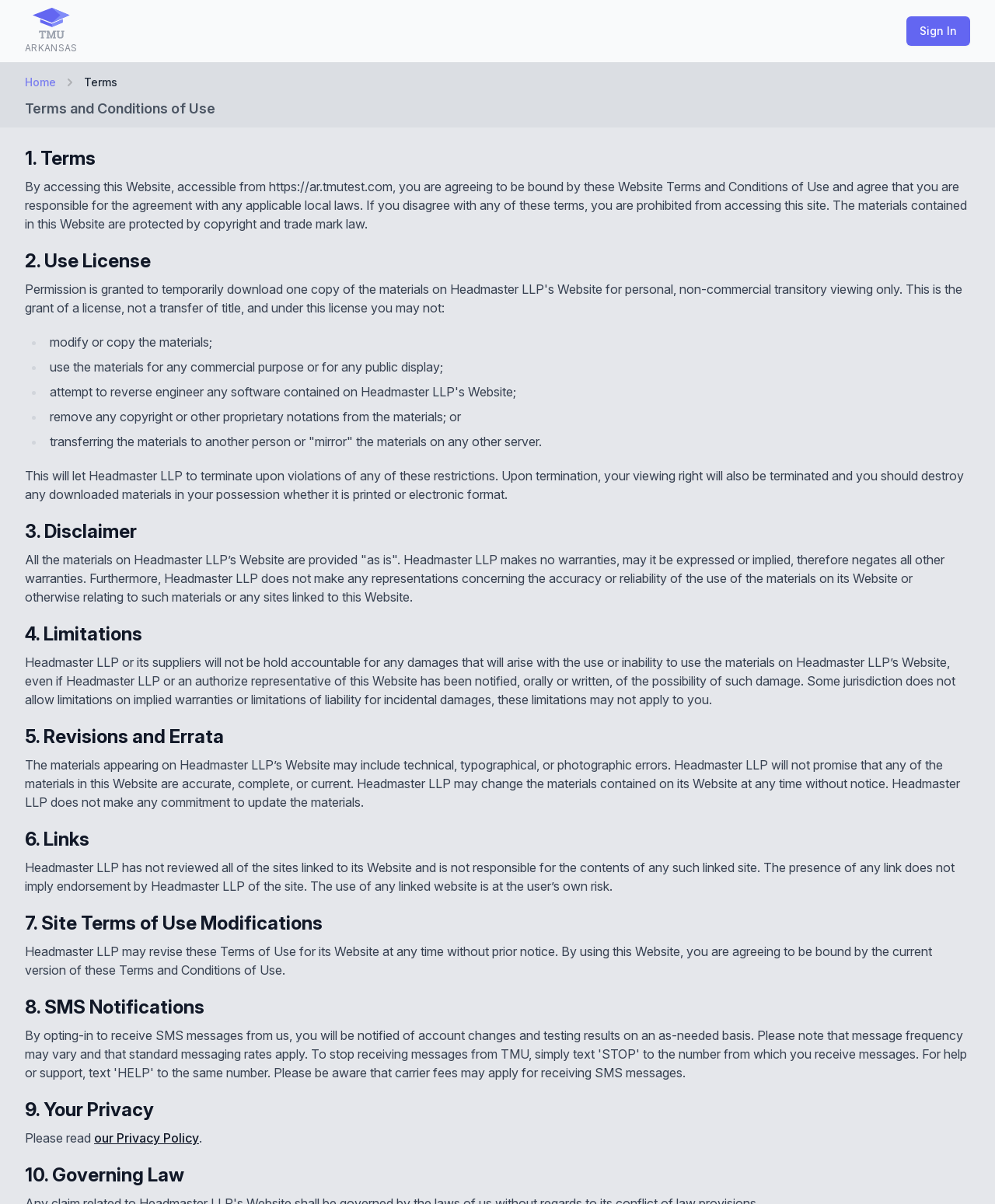Locate the bounding box of the UI element based on this description: "Arkansas". Provide four float numbers between 0 and 1 as [left, top, right, bottom].

[0.025, 0.007, 0.078, 0.045]